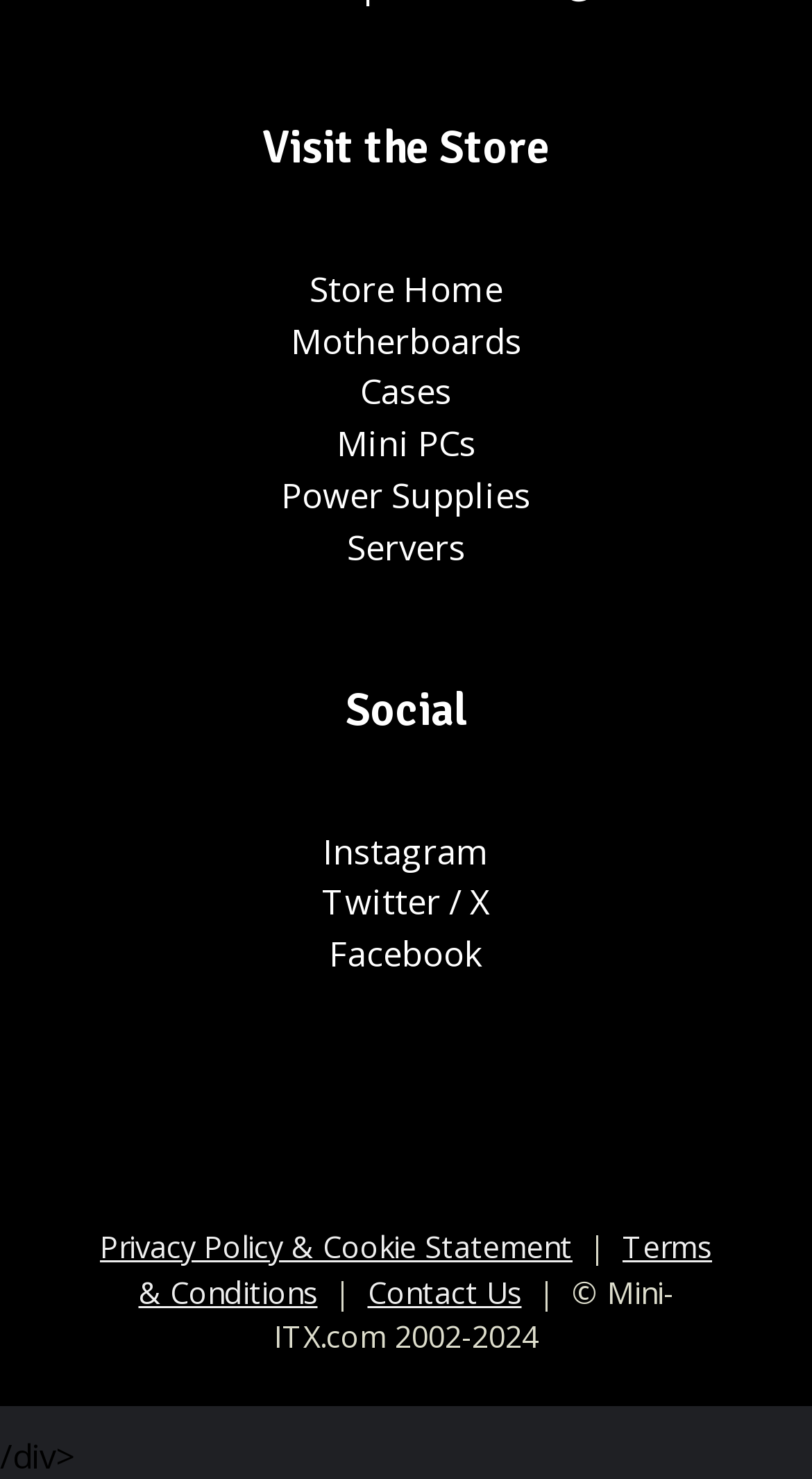How many social media links are available?
Based on the image content, provide your answer in one word or a short phrase.

3